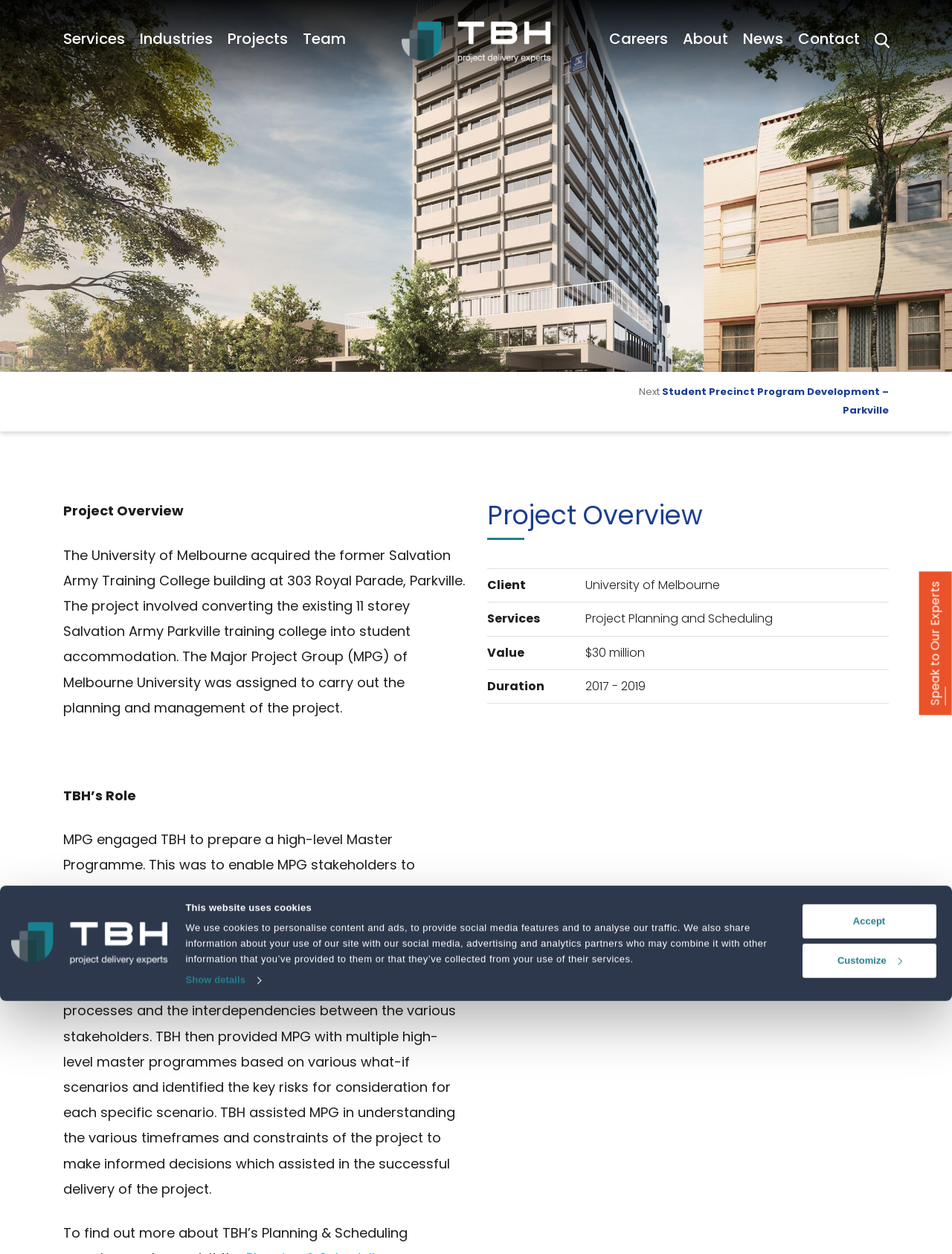Please identify the coordinates of the bounding box for the clickable region that will accomplish this instruction: "View Project Overview".

[0.512, 0.398, 0.934, 0.425]